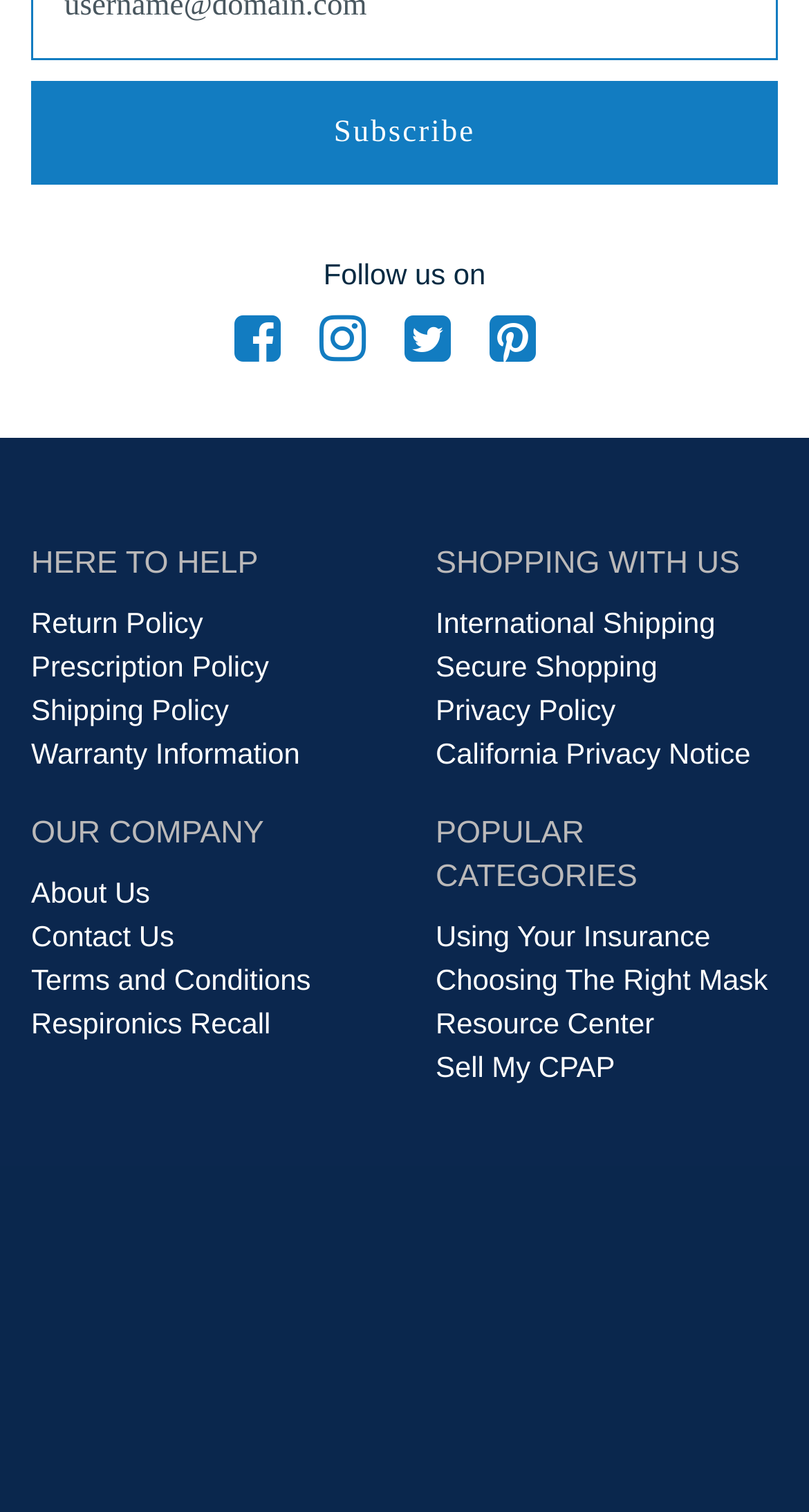Please answer the following question using a single word or phrase: 
How many popular categories are listed?

Four categories